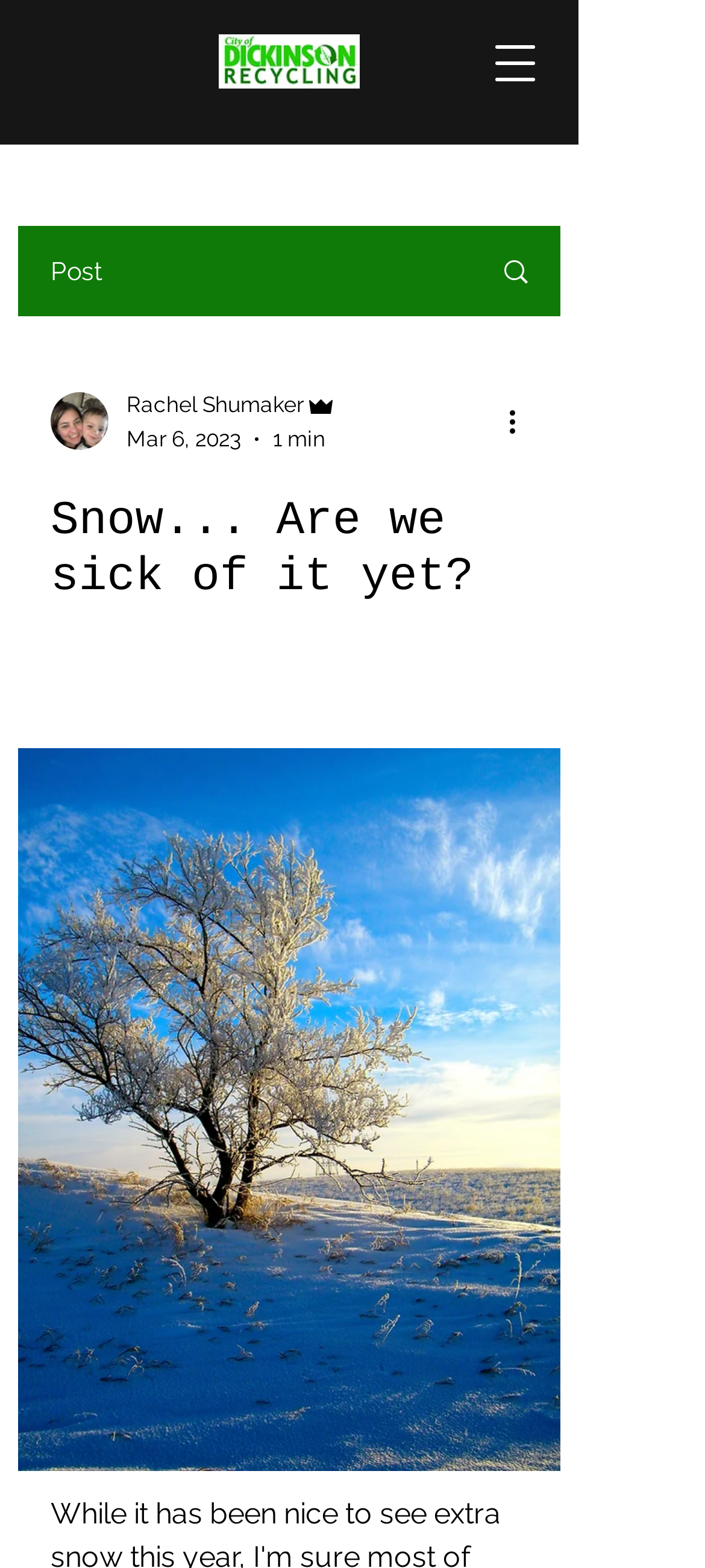Who is the author of the article?
Look at the screenshot and provide an in-depth answer.

I found the author's name by looking at the element with the text 'Rachel Shumaker' which is a generic element located below the writer's picture.